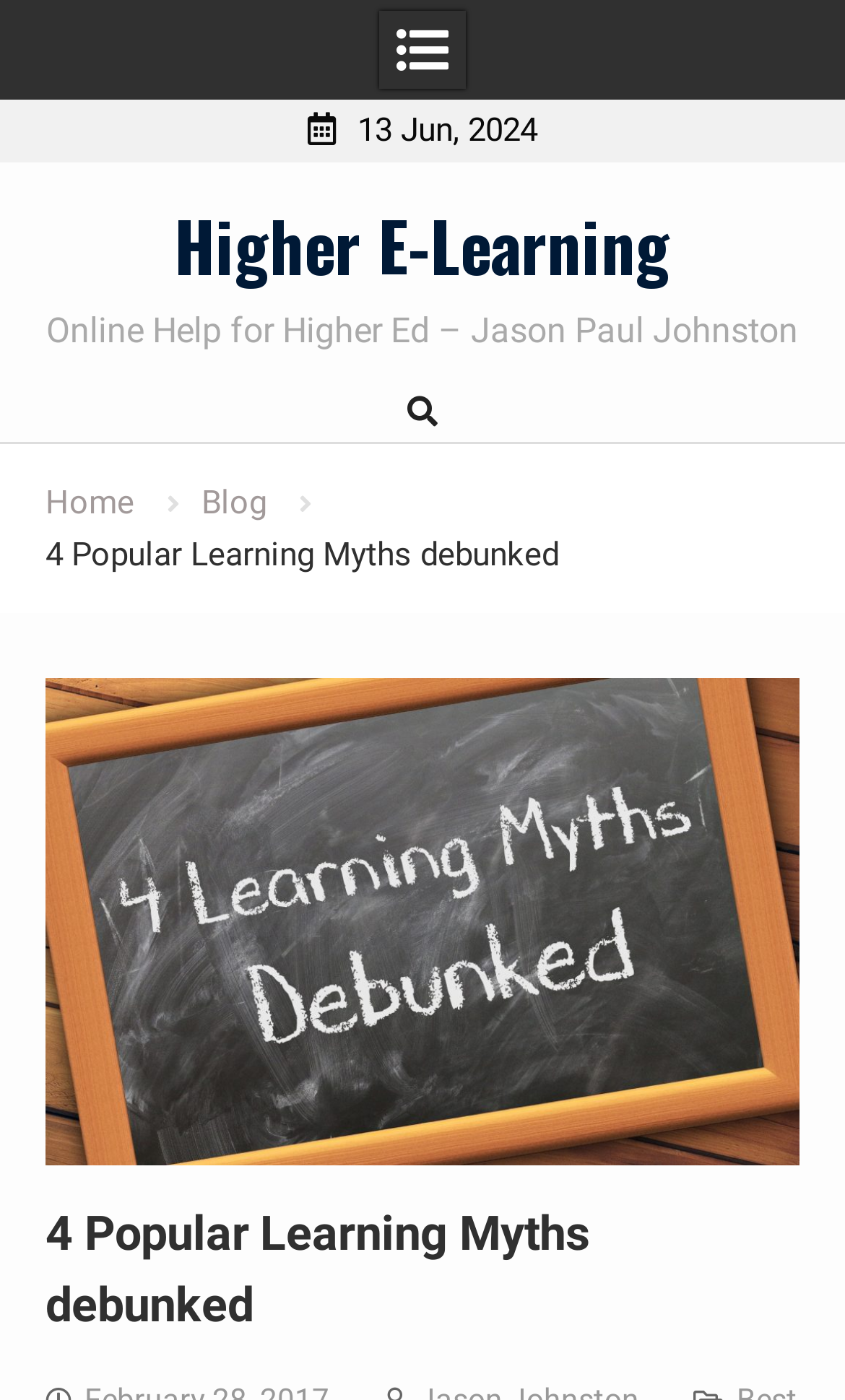Determine the bounding box for the HTML element described here: "parent_node: Skip to content". The coordinates should be given as [left, top, right, bottom] with each number being a float between 0 and 1.

[0.0, 0.0, 1.0, 0.071]